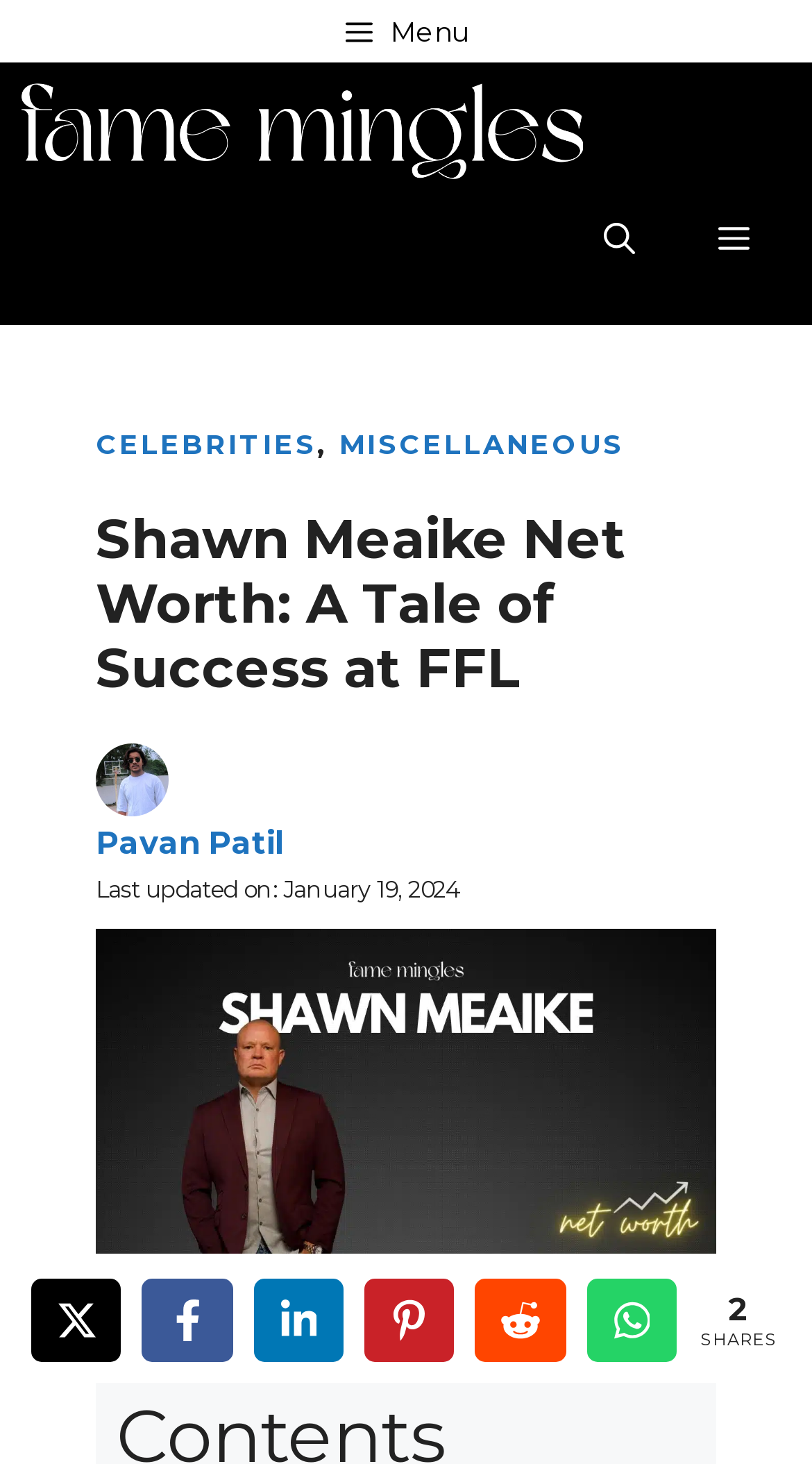Can you find the bounding box coordinates for the UI element given this description: "alt="Fame Mingles""? Provide the coordinates as four float numbers between 0 and 1: [left, top, right, bottom].

[0.026, 0.071, 0.718, 0.103]